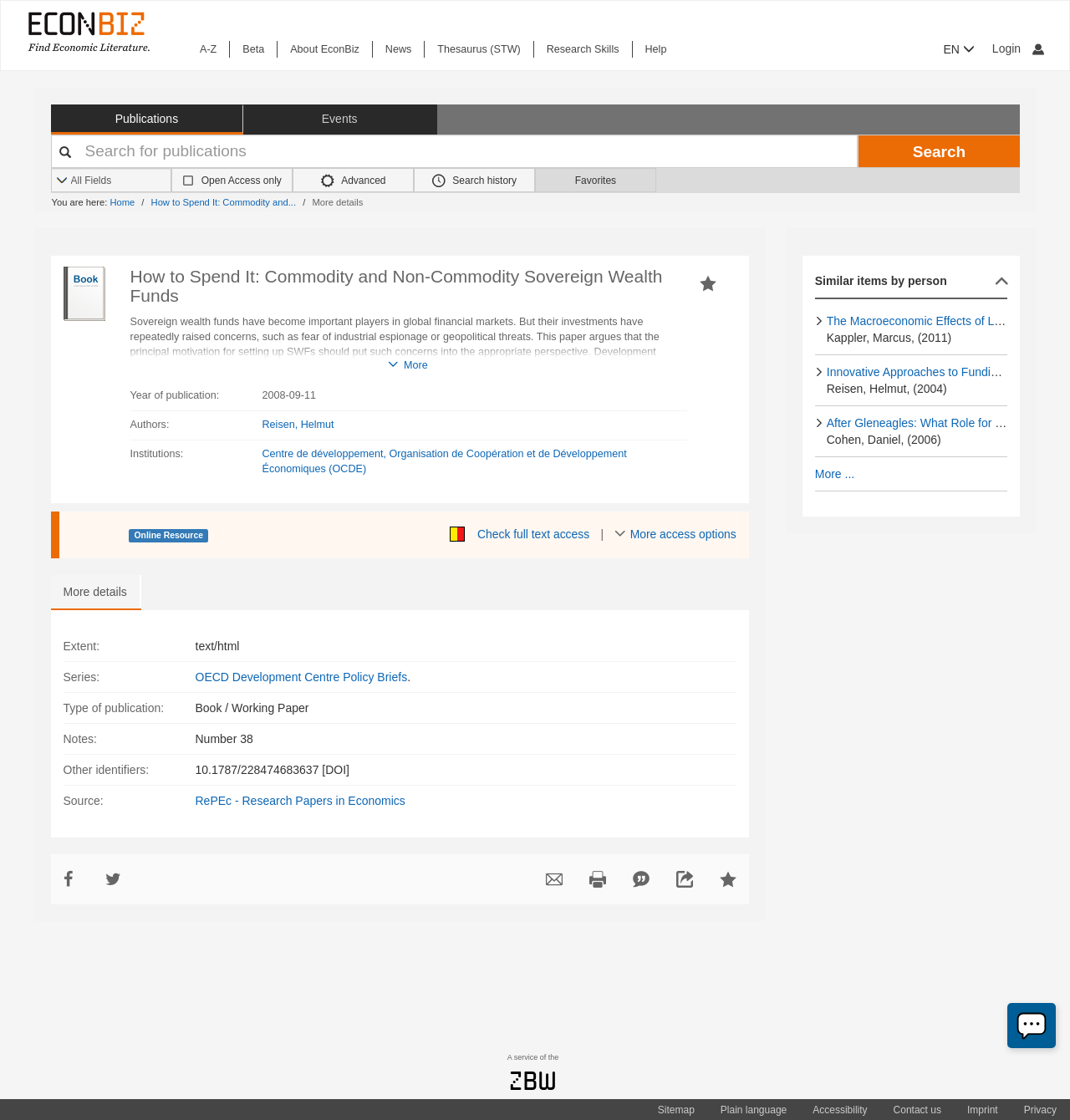What is the type of publication?
Look at the image and provide a detailed response to the question.

The type of publication can be found in the 'Bibliographic Details' table, under the 'Type of publication:' rowheader, which is located in the main content area of the webpage.